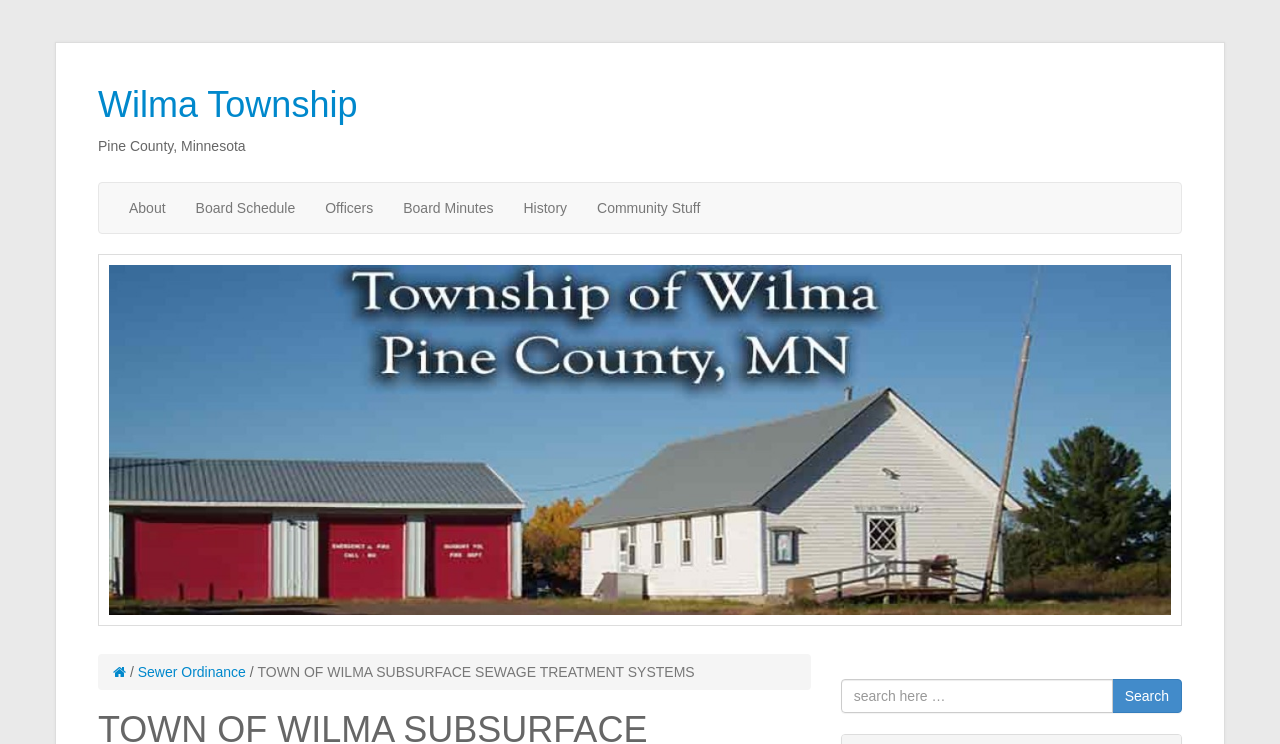Locate the bounding box coordinates of the region to be clicked to comply with the following instruction: "view Sewer Ordinance". The coordinates must be four float numbers between 0 and 1, in the form [left, top, right, bottom].

[0.108, 0.892, 0.192, 0.914]